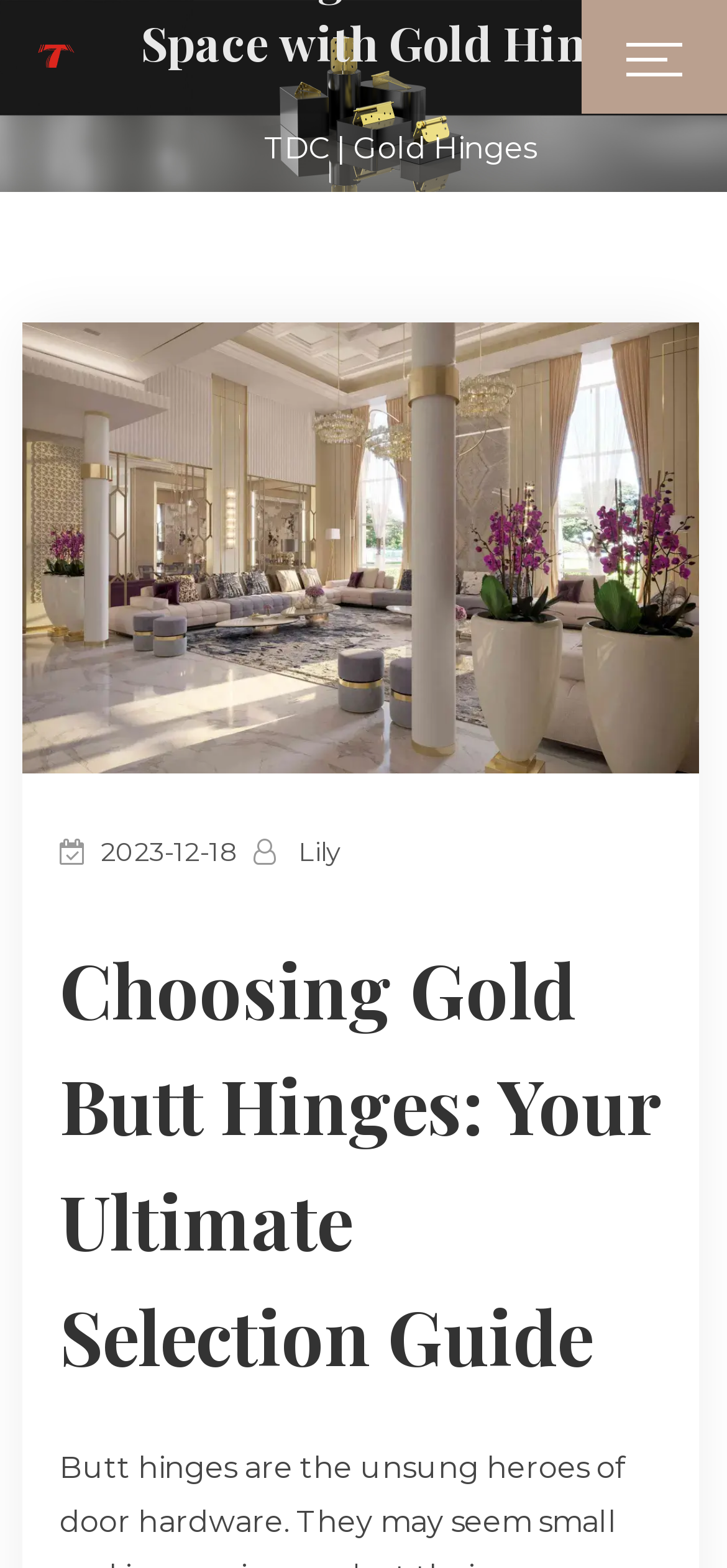Can you determine the main header of this webpage?

Choosing Gold Butt Hinges: Your Ultimate Selection Guide